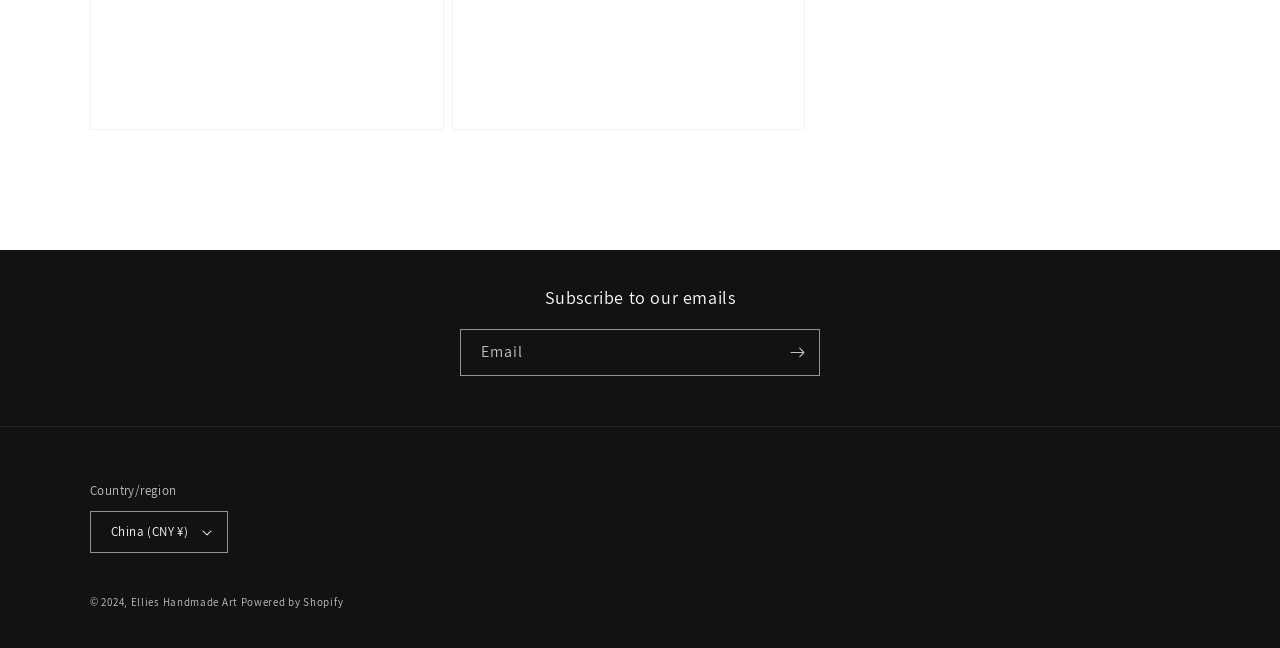From the webpage screenshot, identify the region described by China (CNY ¥). Provide the bounding box coordinates as (top-left x, top-left y, bottom-right x, bottom-right y), with each value being a floating point number between 0 and 1.

[0.07, 0.788, 0.178, 0.853]